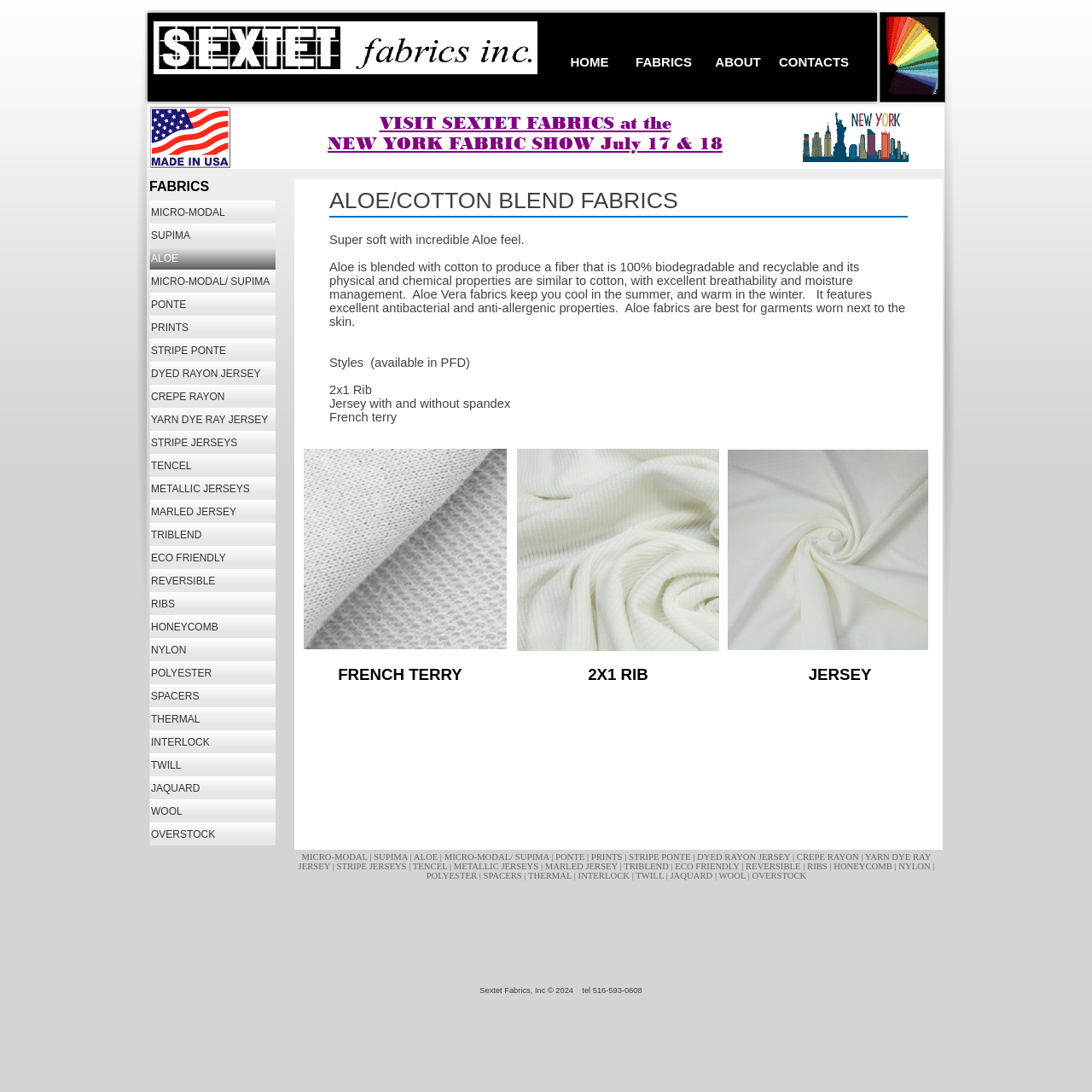Please specify the bounding box coordinates of the region to click in order to perform the following instruction: "Explore the 'OVERSTOCK' section".

[0.689, 0.798, 0.739, 0.806]